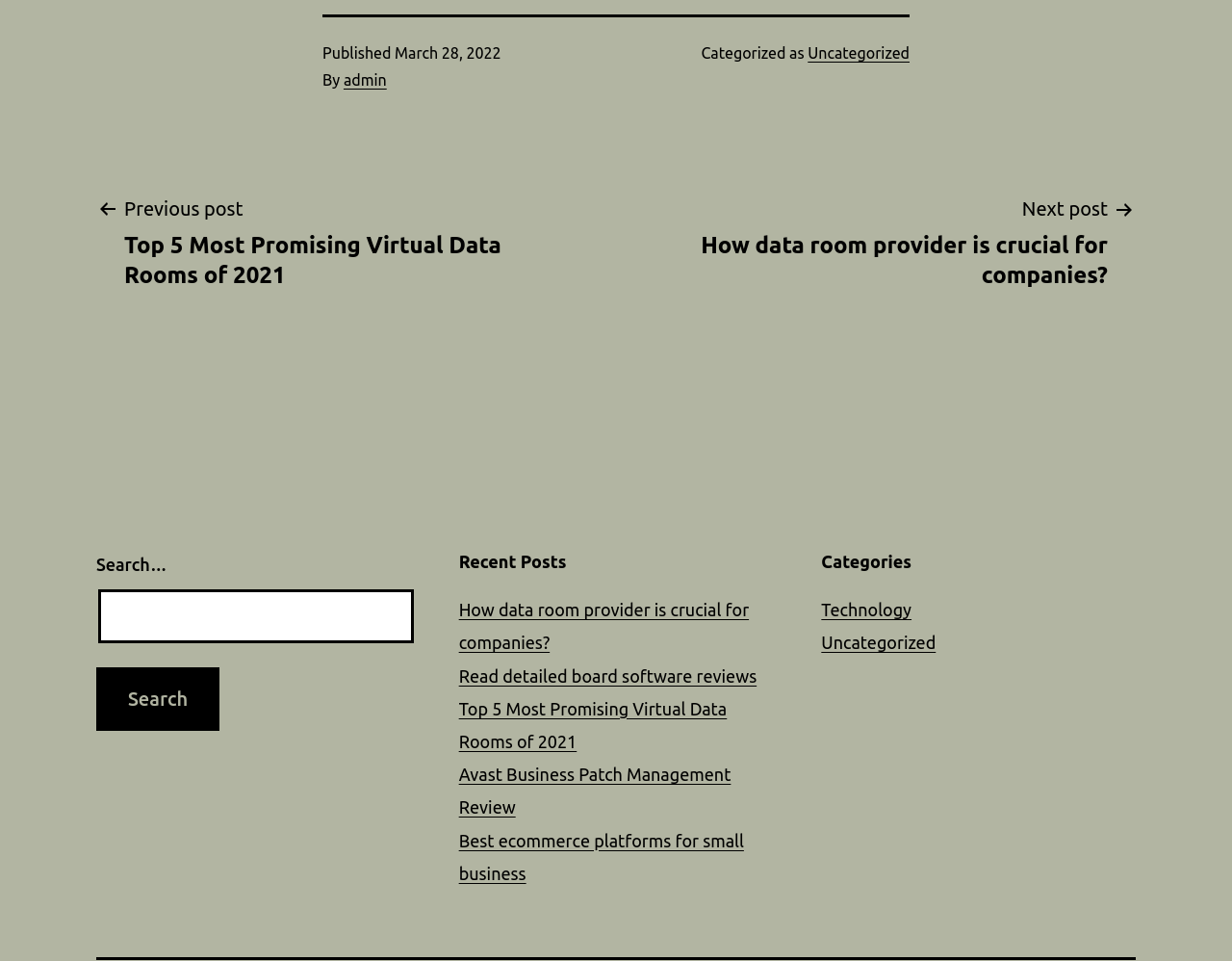What is the date of the published post?
Examine the webpage screenshot and provide an in-depth answer to the question.

The date of the published post can be found in the footer section of the webpage, where it is written as 'Published March 28, 2022'.